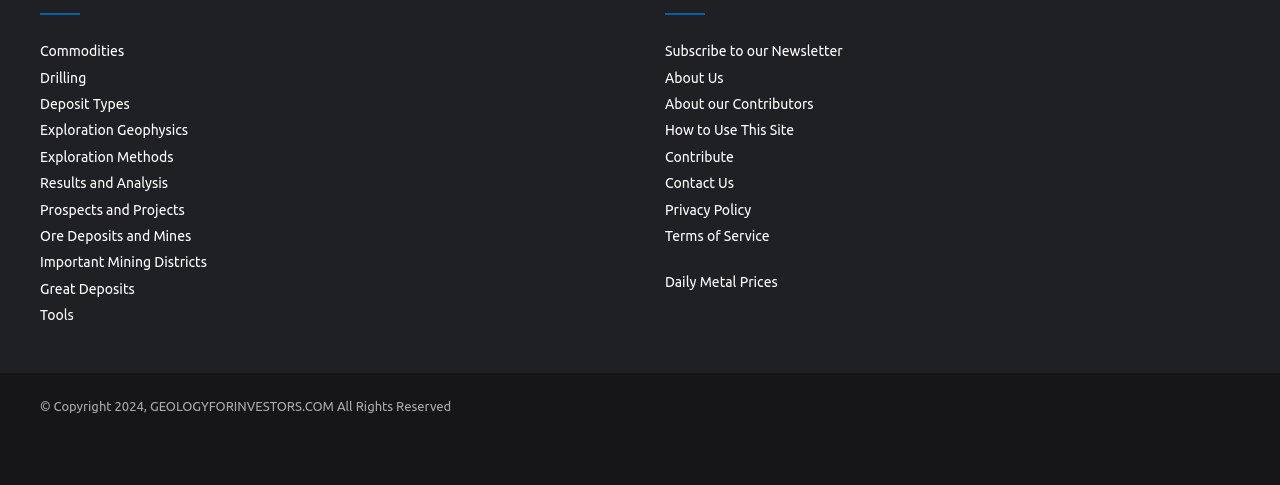What is the copyright year of the website?
Please provide a single word or phrase as your answer based on the image.

2024